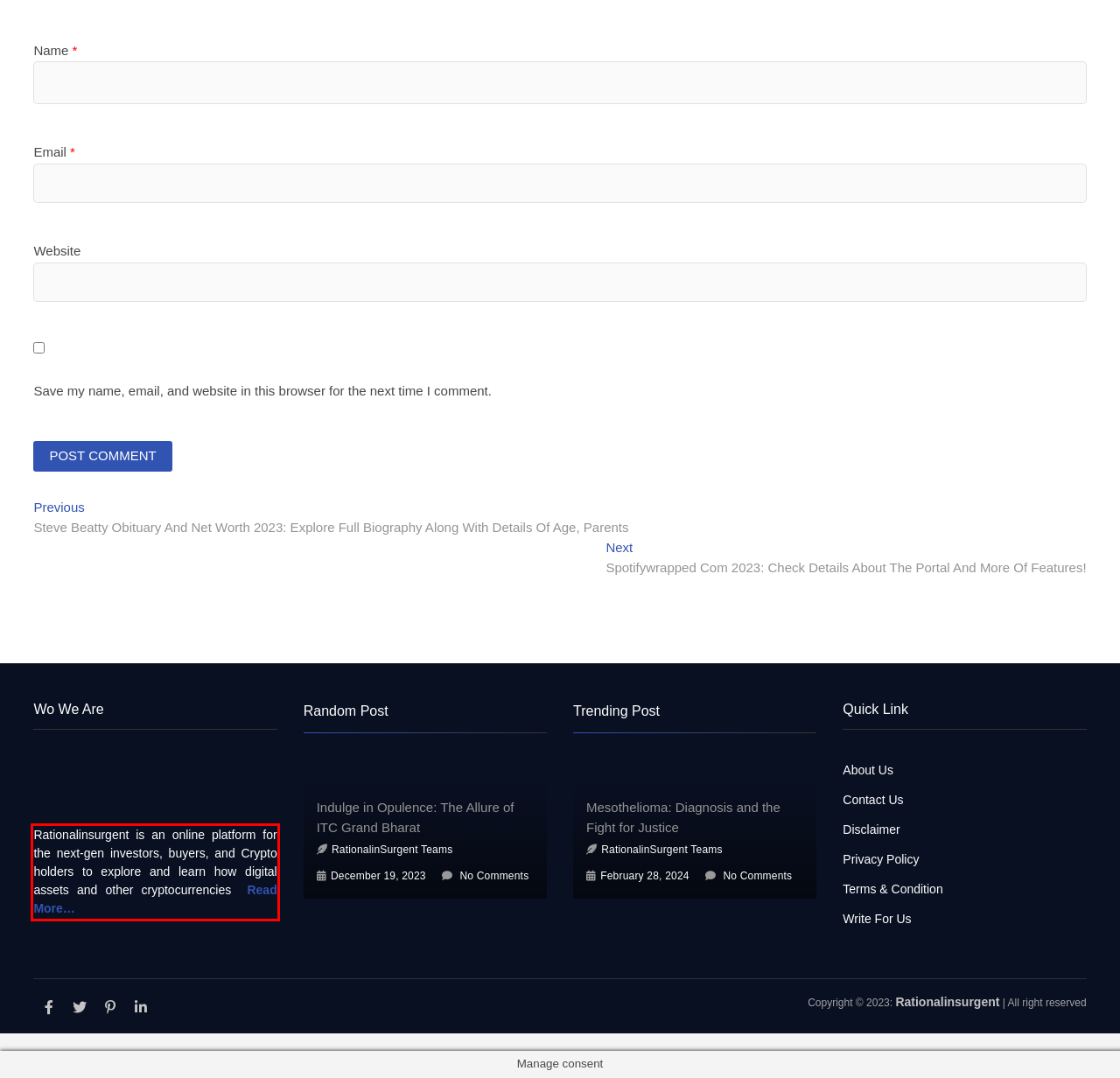Analyze the screenshot of a webpage where a red rectangle is bounding a UI element. Extract and generate the text content within this red bounding box.

Rationalinsurgent is an online platform for the next-gen investors, buyers, and Crypto holders to explore and learn how digital assets and other cryptocurrencies Read More…